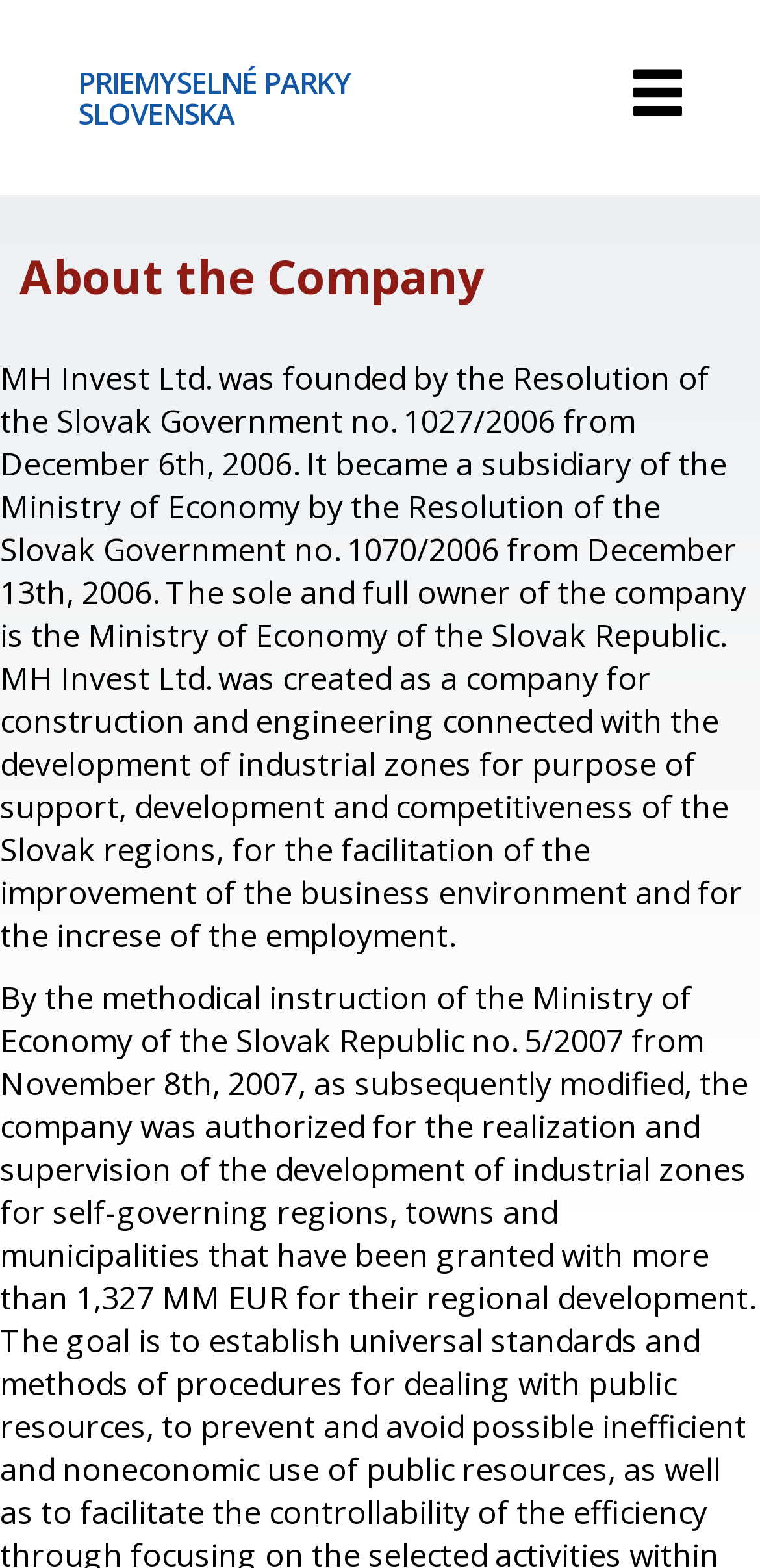Give a concise answer using one word or a phrase to the following question:
What is the company's name?

MH Invest Ltd.